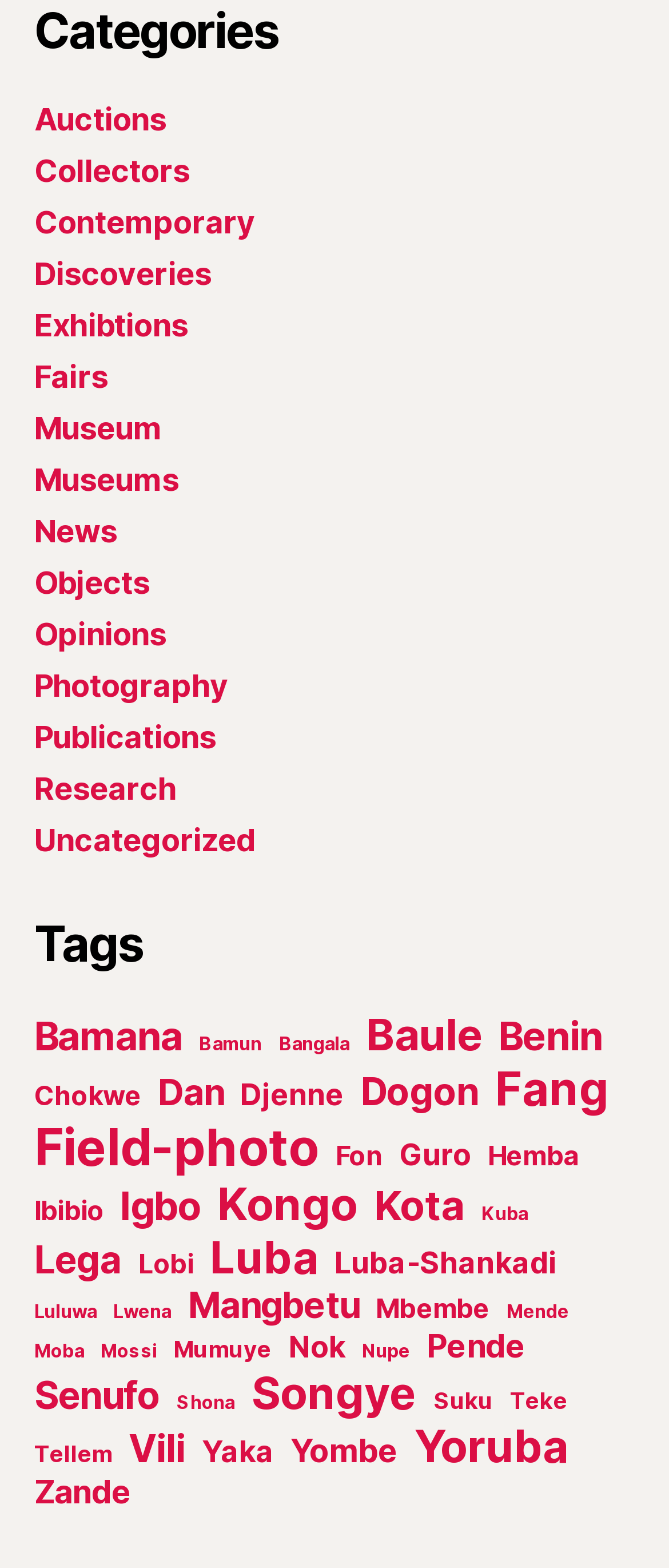Please determine the bounding box coordinates of the section I need to click to accomplish this instruction: "Explore the 'Photography' section".

[0.051, 0.426, 0.341, 0.449]